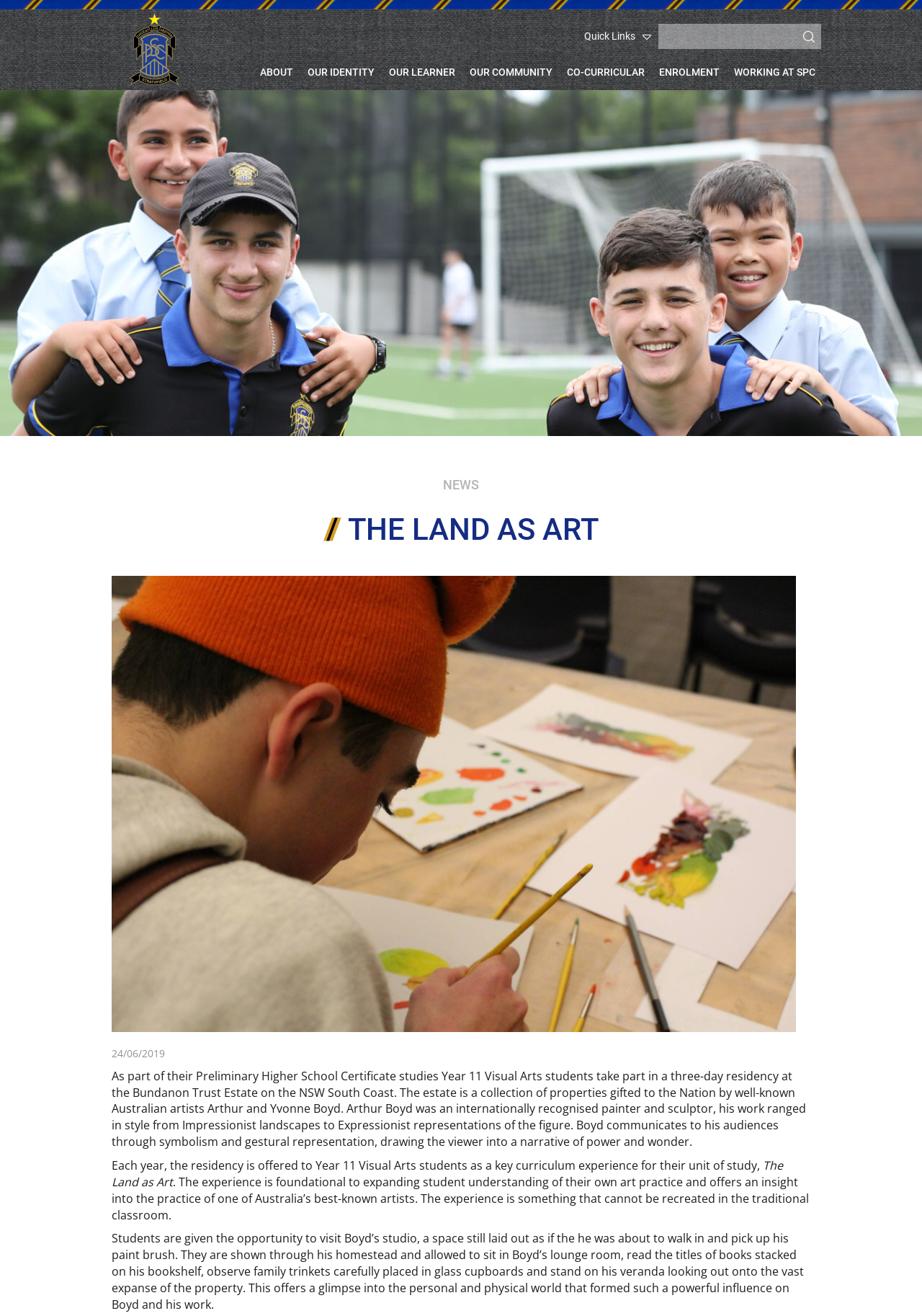Identify the bounding box coordinates for the element you need to click to achieve the following task: "Visit ENROLMENT page". The coordinates must be four float values ranging from 0 to 1, formatted as [left, top, right, bottom].

[0.709, 0.041, 0.787, 0.068]